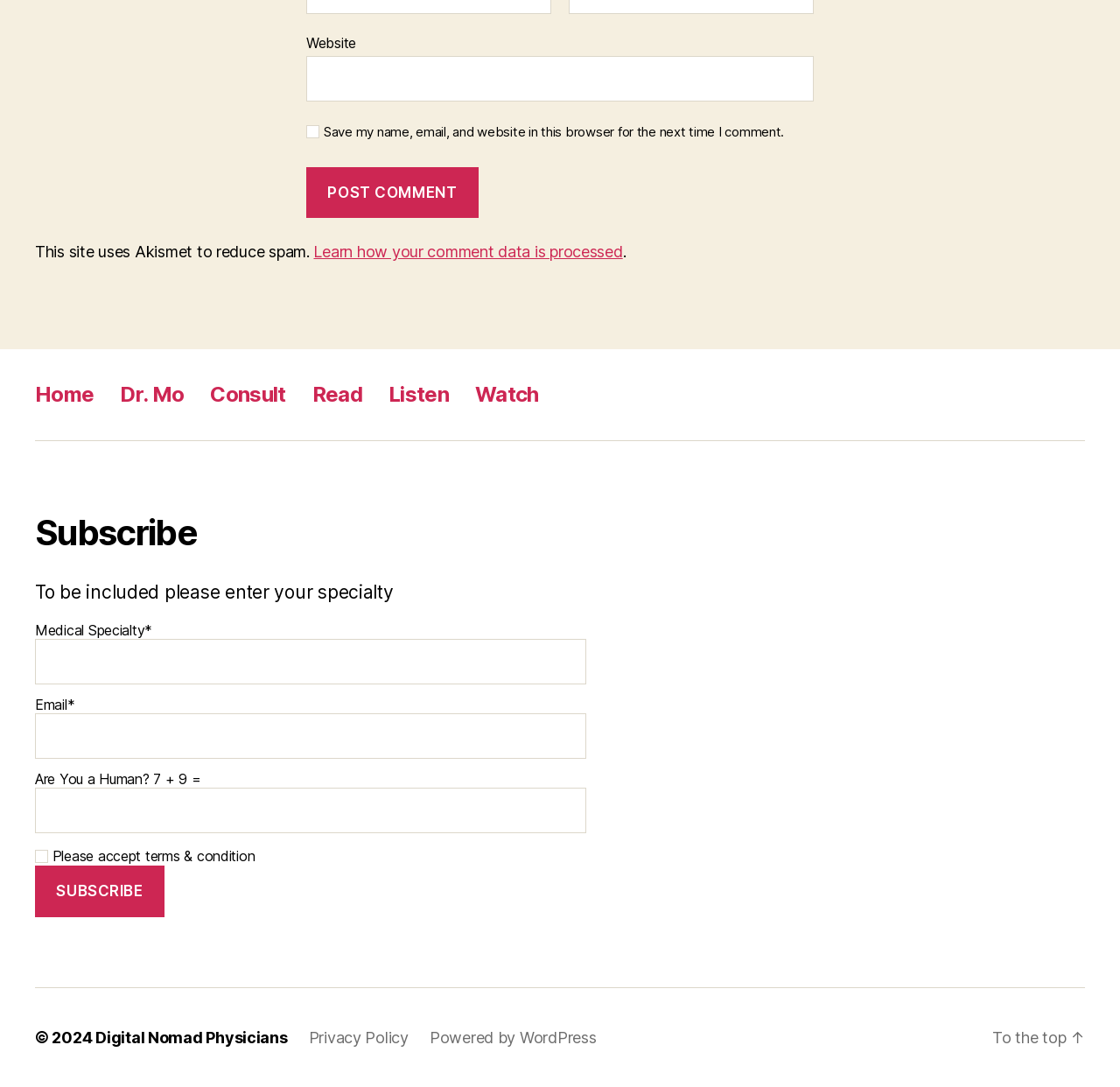Please give a concise answer to this question using a single word or phrase: 
What is the purpose of the 'Are You a Human?' section?

To verify humanity